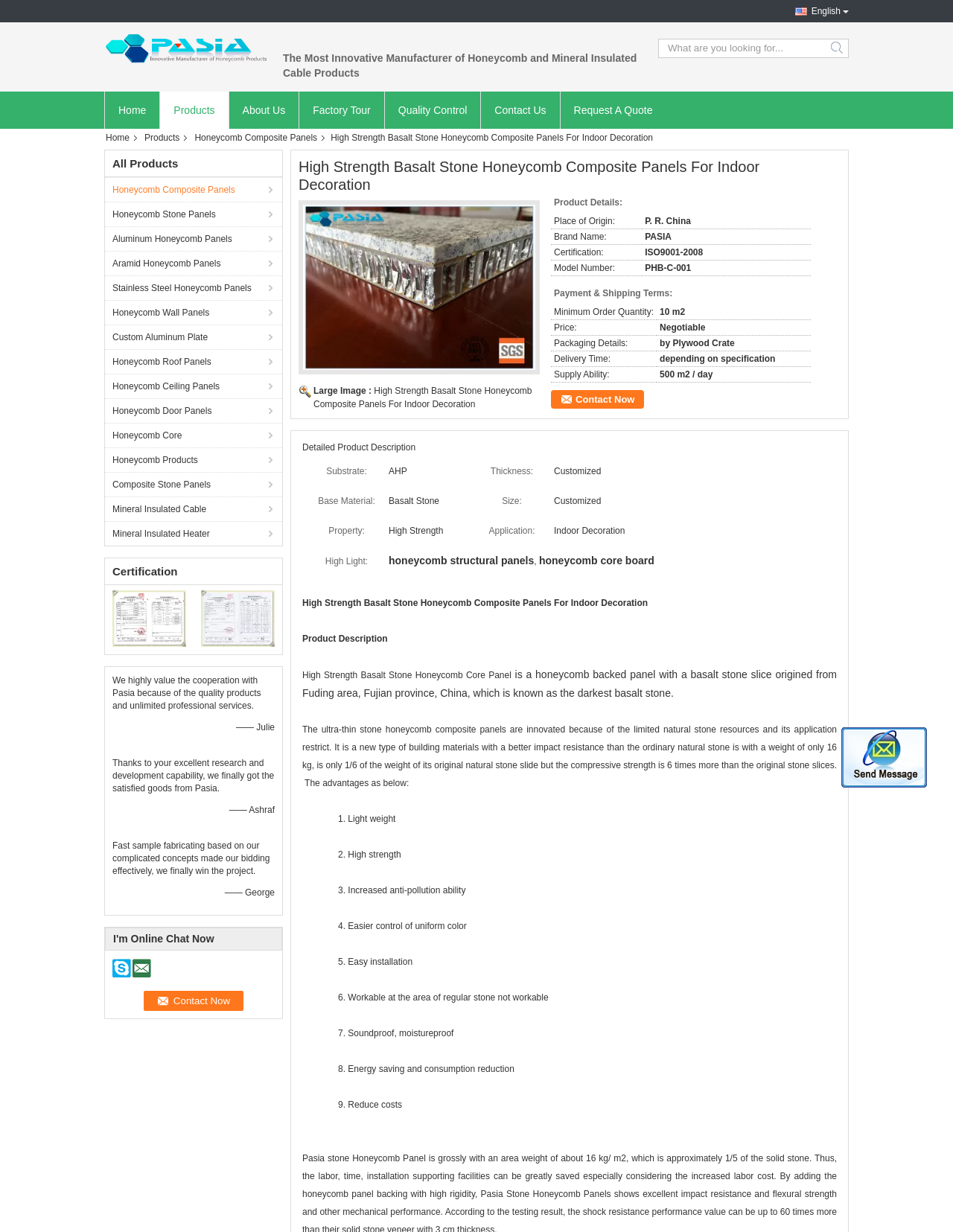Given the following UI element description: "Honeycomb Composite Panels", find the bounding box coordinates in the webpage screenshot.

[0.11, 0.144, 0.296, 0.164]